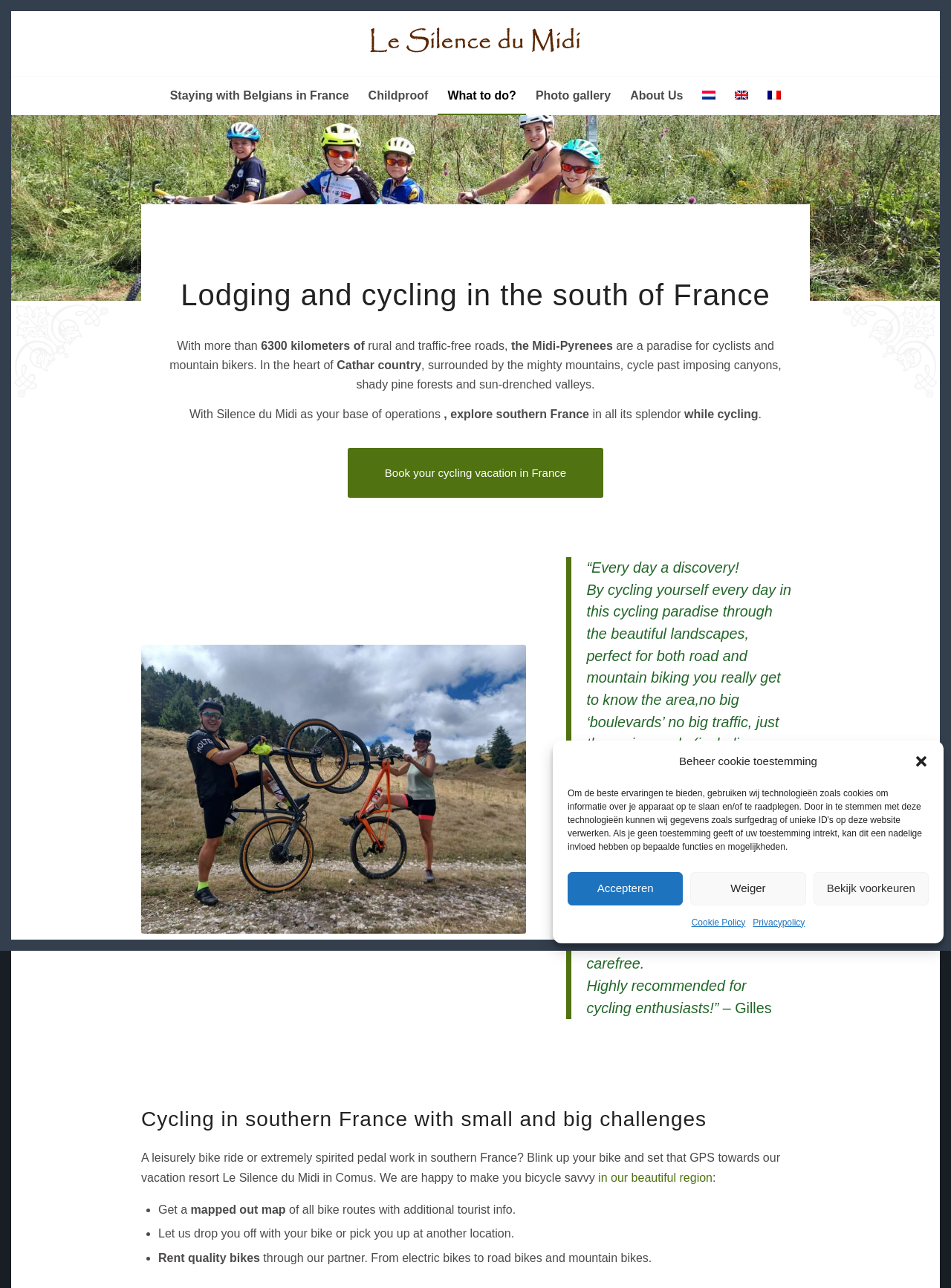Provide the bounding box coordinates for the area that should be clicked to complete the instruction: "Go to Facebook page".

None